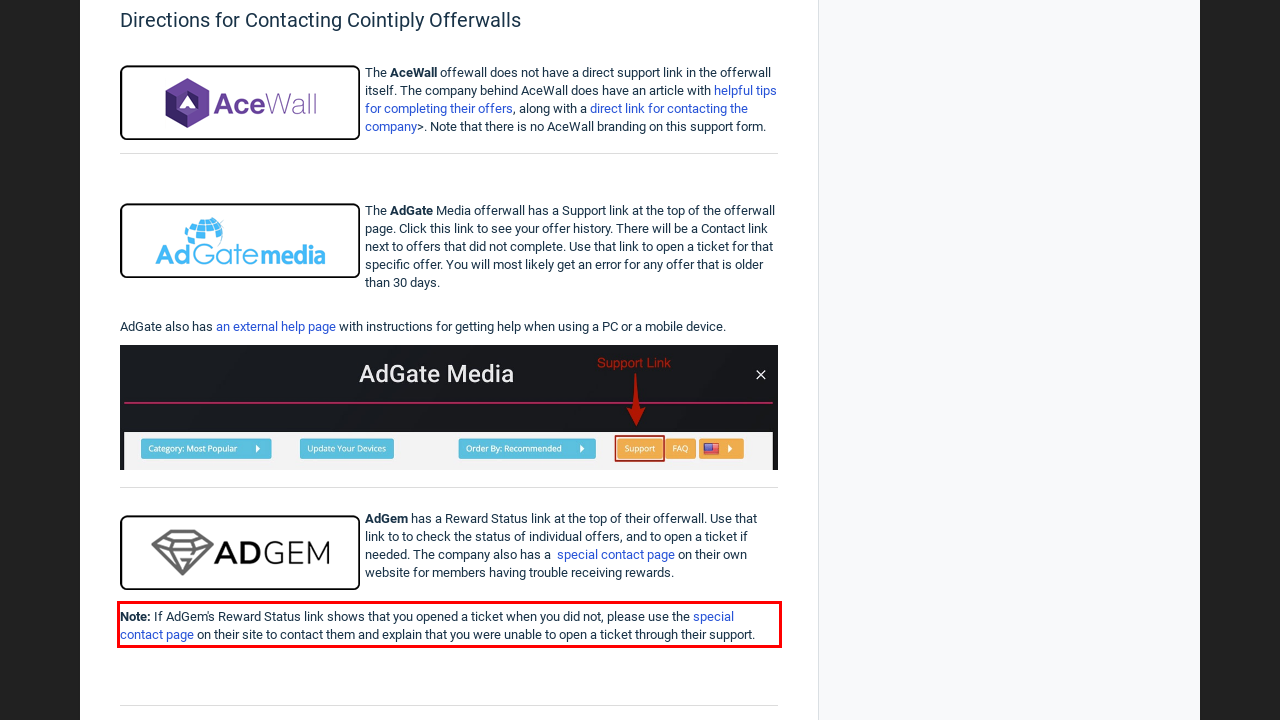You are provided with a screenshot of a webpage containing a red bounding box. Please extract the text enclosed by this red bounding box.

Note: If AdGem's Reward Status link shows that you opened a ticket when you did not, please use the special contact page on their site to contact them and explain that you were unable to open a ticket through their support.